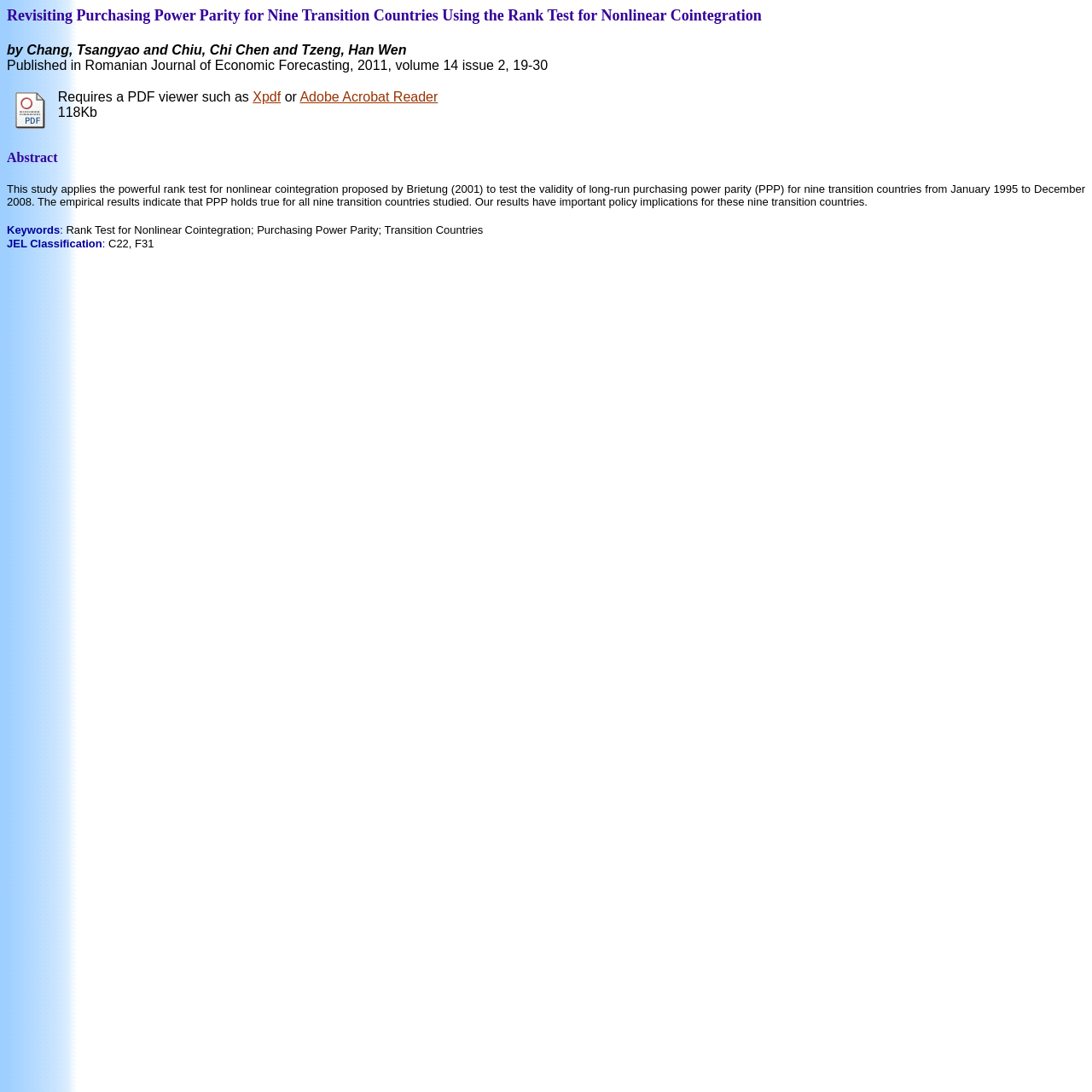What is the JEL Classification of the article?
Please give a detailed and elaborate answer to the question.

I determined the JEL Classification by looking at the StaticText element that comes after the 'JEL Classification:' label, which contains the classification codes 'C22, F31'.